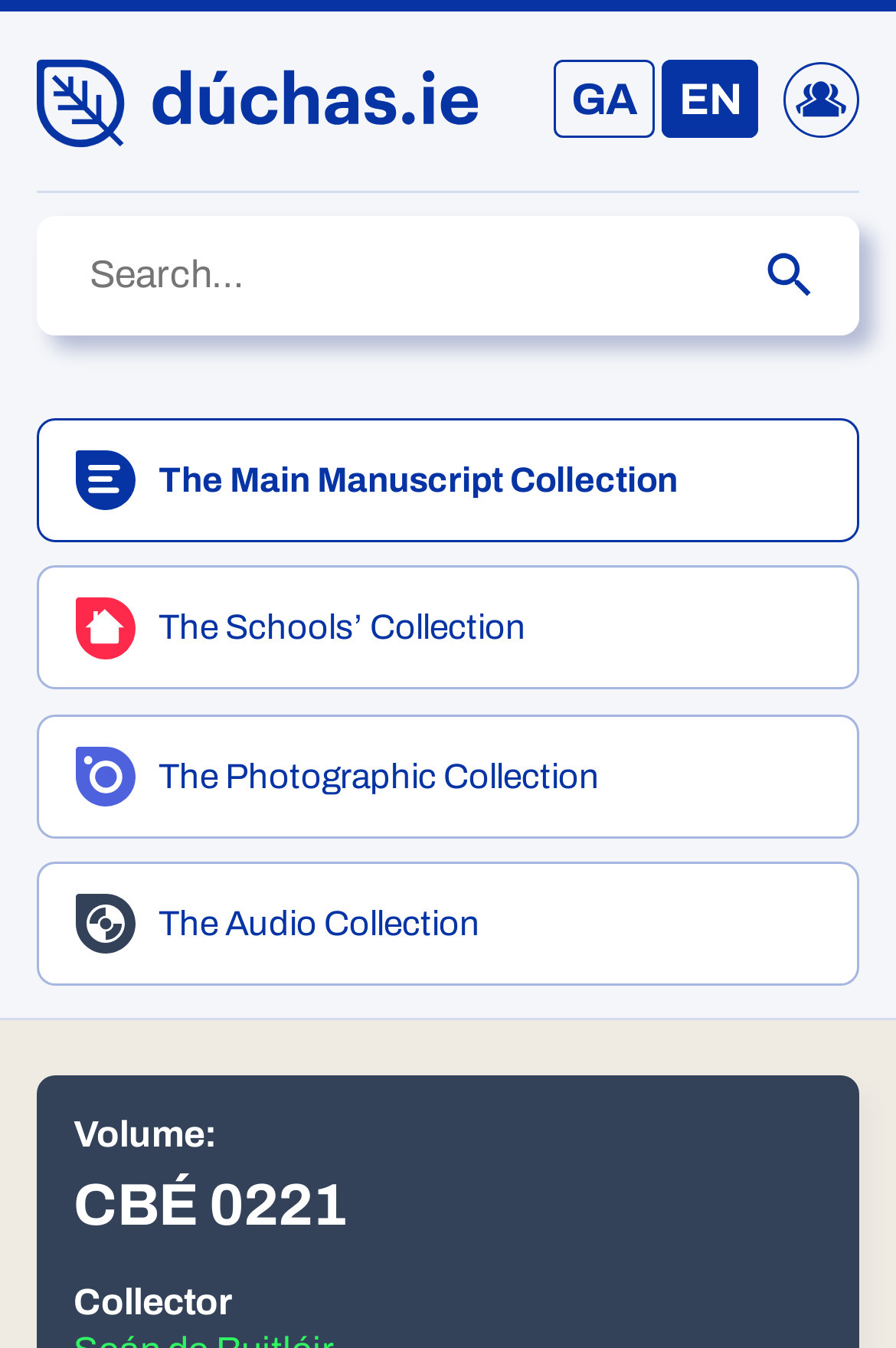Based on the element description English, identify the bounding box coordinates for the UI element. The coordinates should be in the format (top-left x, top-left y, bottom-right x, bottom-right y) and within the 0 to 1 range.

[0.739, 0.044, 0.846, 0.102]